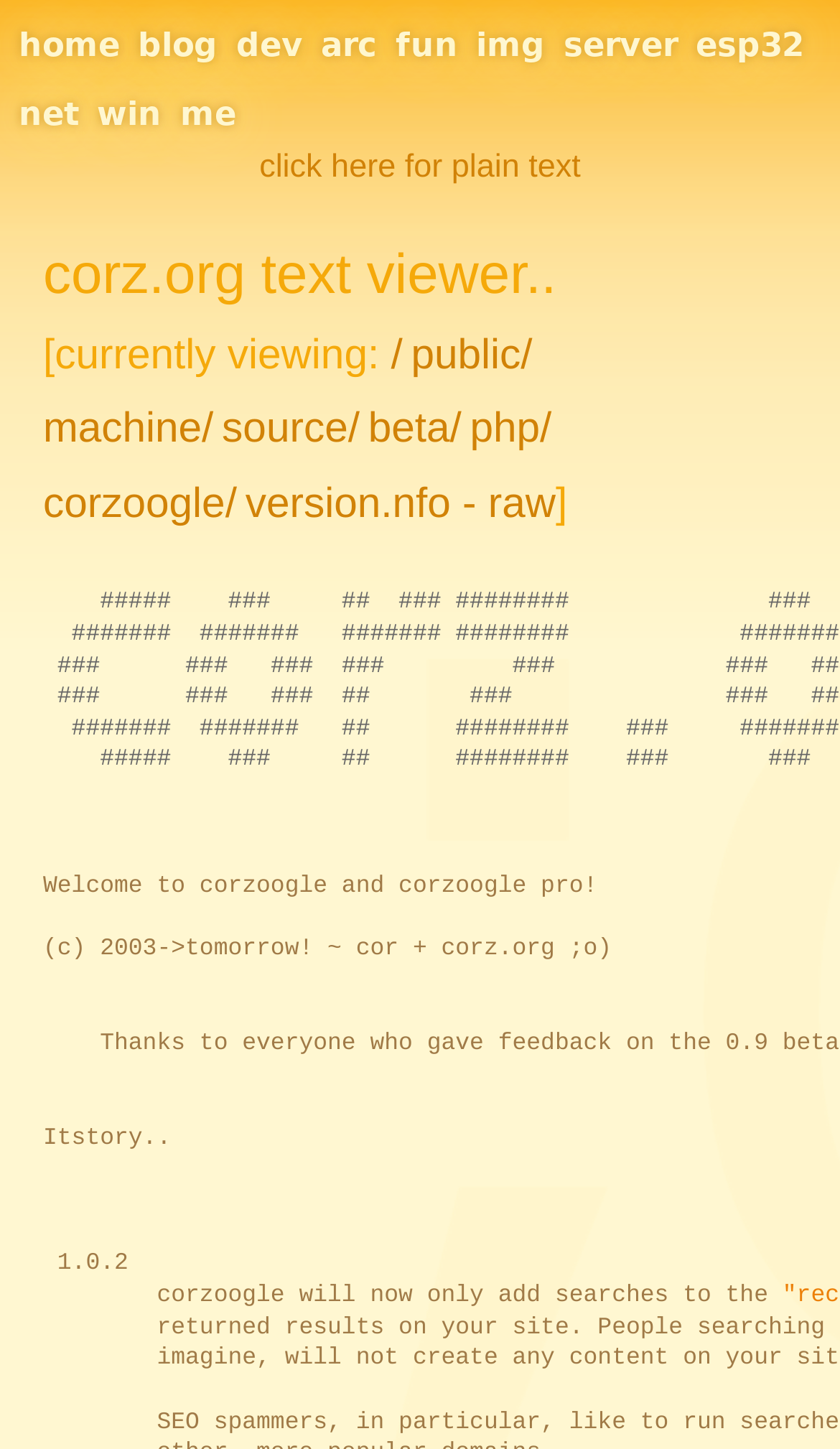What is the current viewing path? Using the information from the screenshot, answer with a single word or phrase.

version.nfo